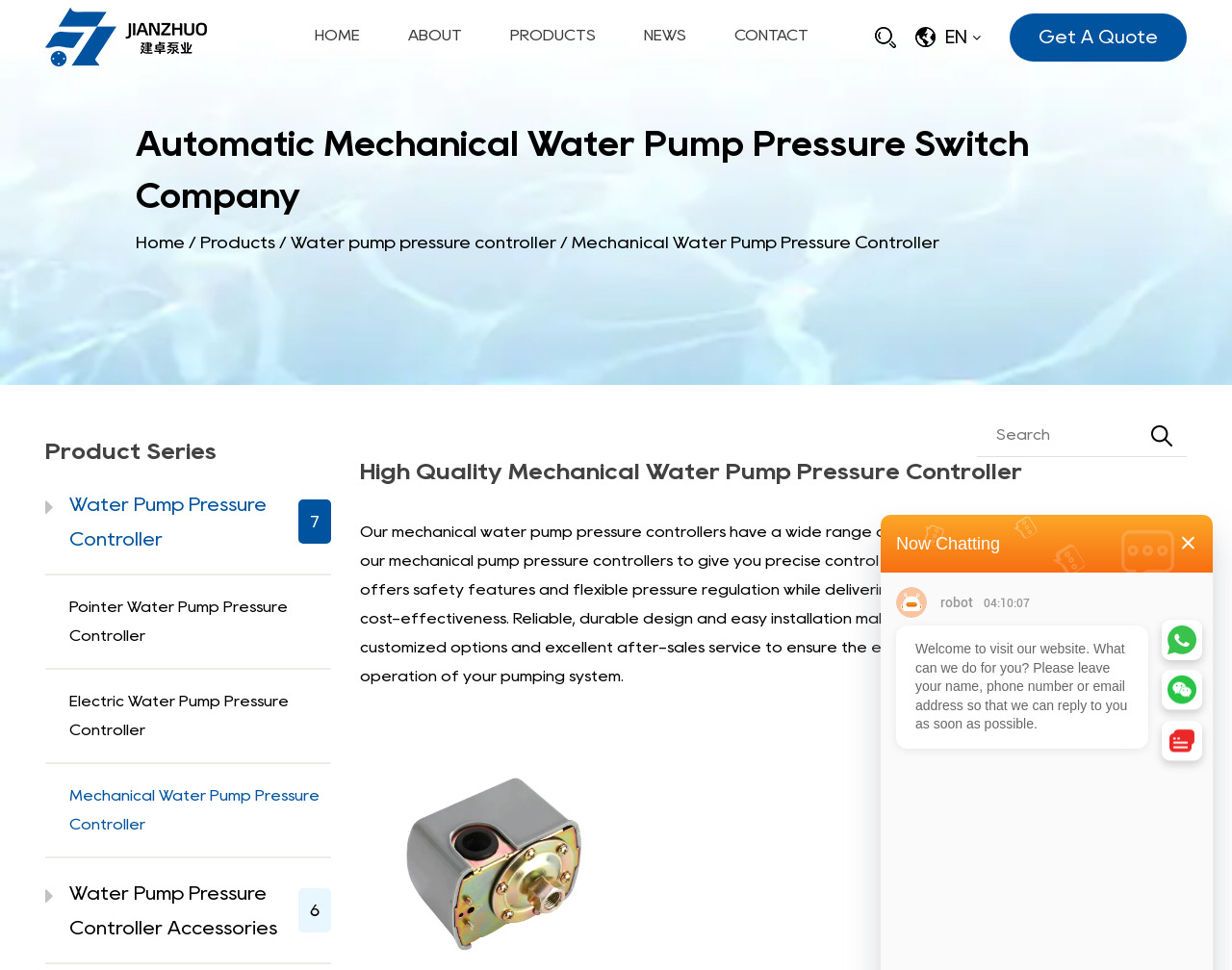What is the purpose of the mechanical water pump pressure controller?
Answer with a single word or phrase by referring to the visual content.

Precise control over start and stop pressures